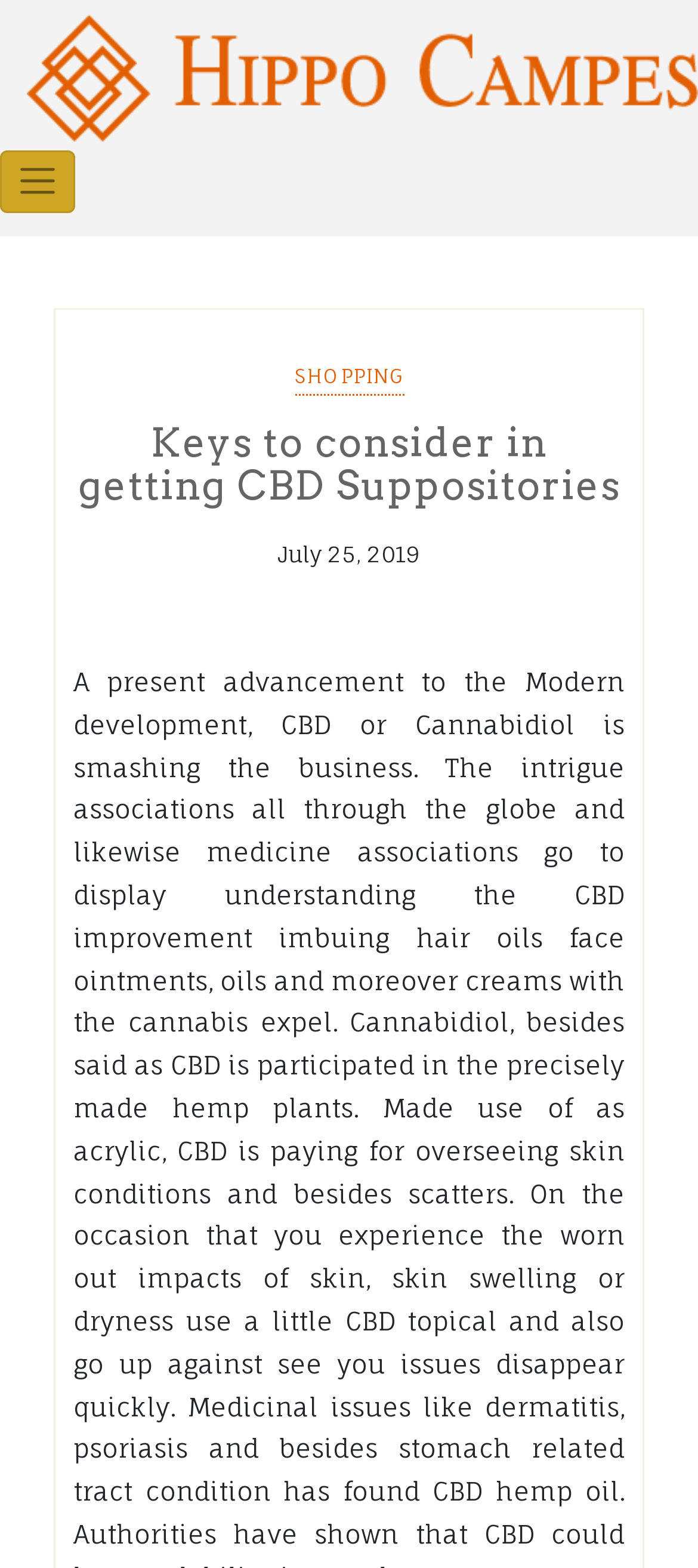Is there an image on the webpage?
Using the details shown in the screenshot, provide a comprehensive answer to the question.

I found an image on the webpage by looking at the image element with the description 'Hippo Campes' which is located at the top of the page.